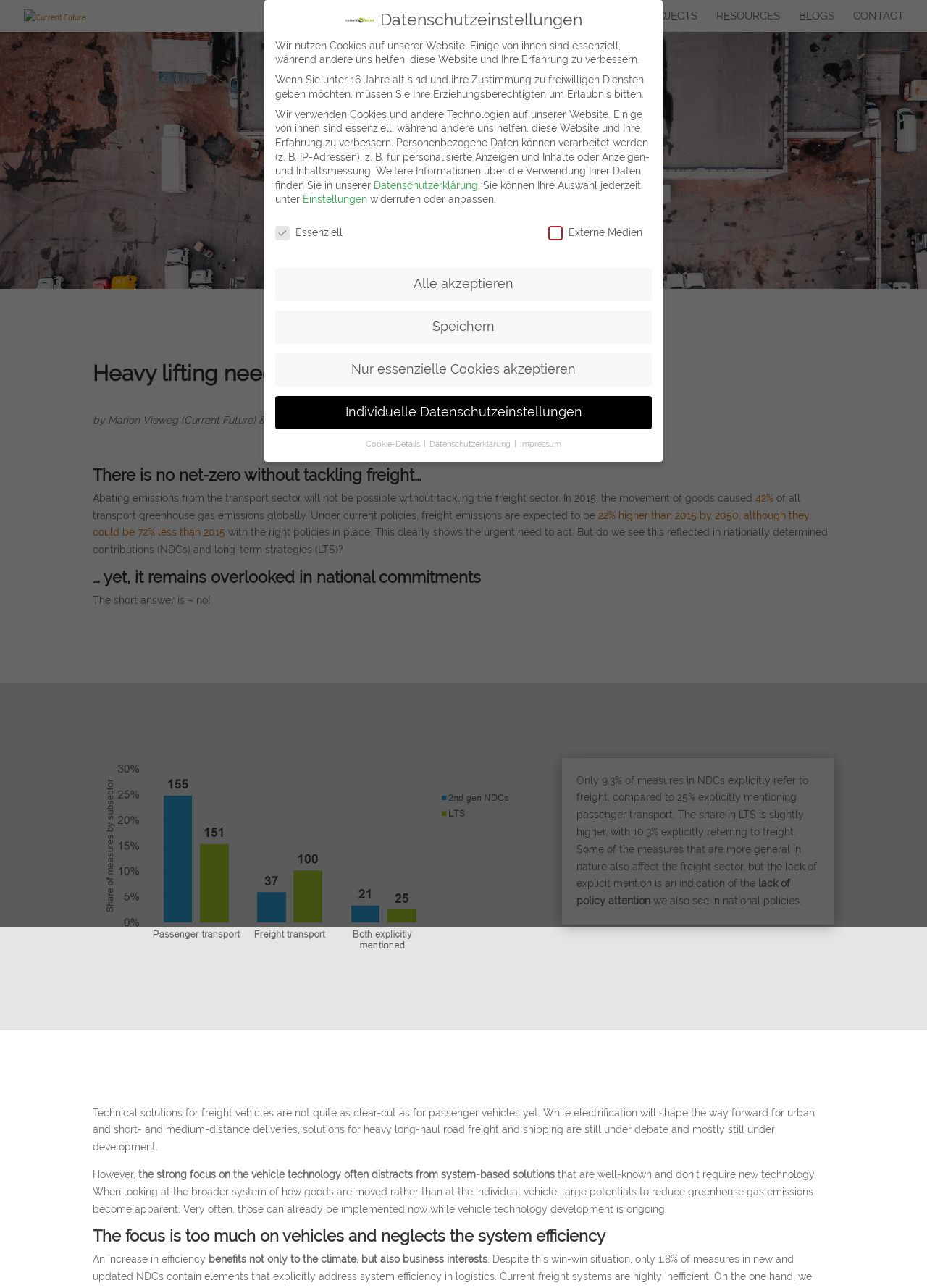Please determine the bounding box coordinates of the element's region to click for the following instruction: "Read the article by Marion Vieweg and Nadja Taeger".

[0.1, 0.322, 0.384, 0.331]